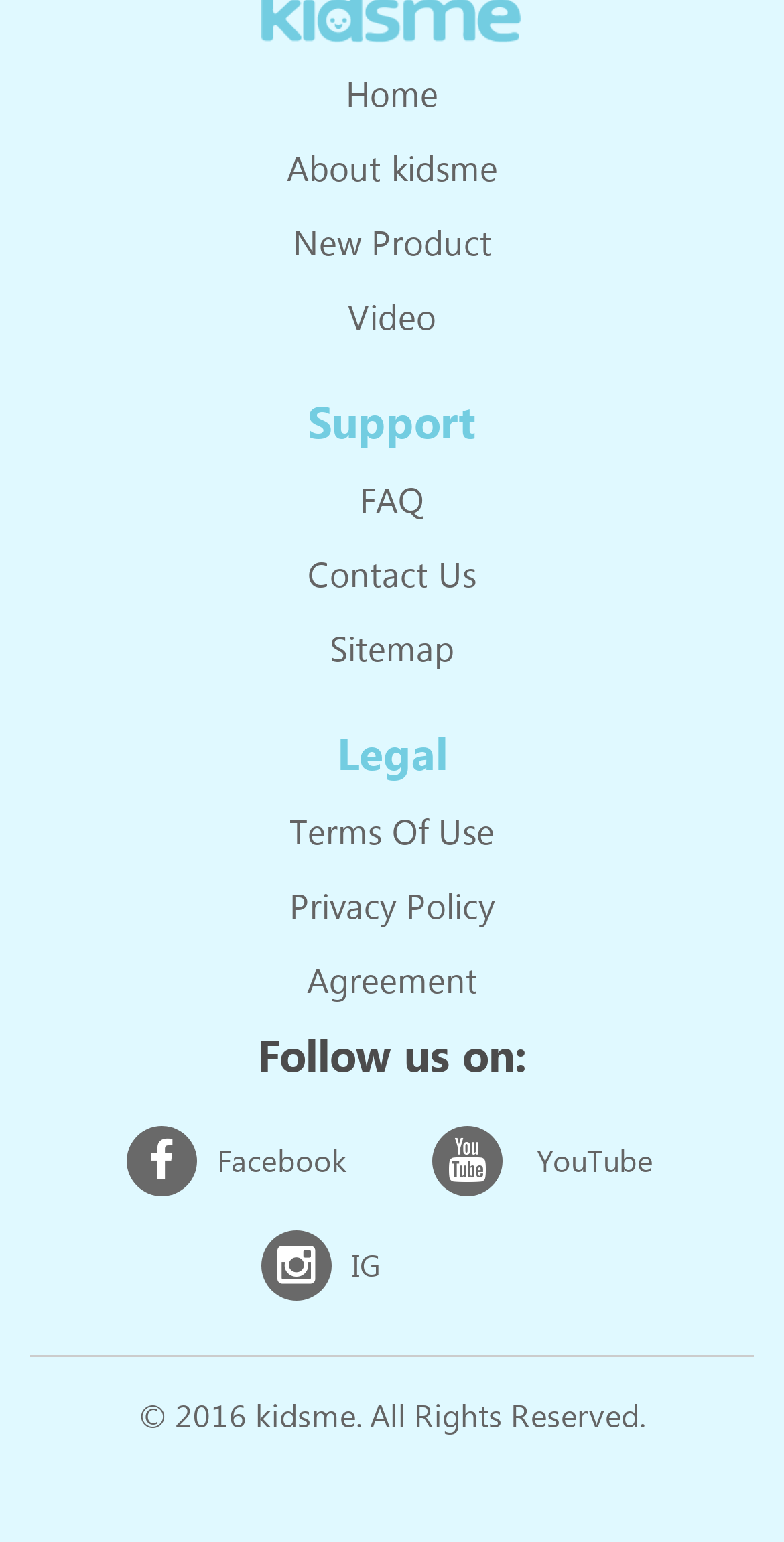Please locate the bounding box coordinates of the element's region that needs to be clicked to follow the instruction: "watch videos". The bounding box coordinates should be provided as four float numbers between 0 and 1, i.e., [left, top, right, bottom].

[0.444, 0.193, 0.556, 0.222]